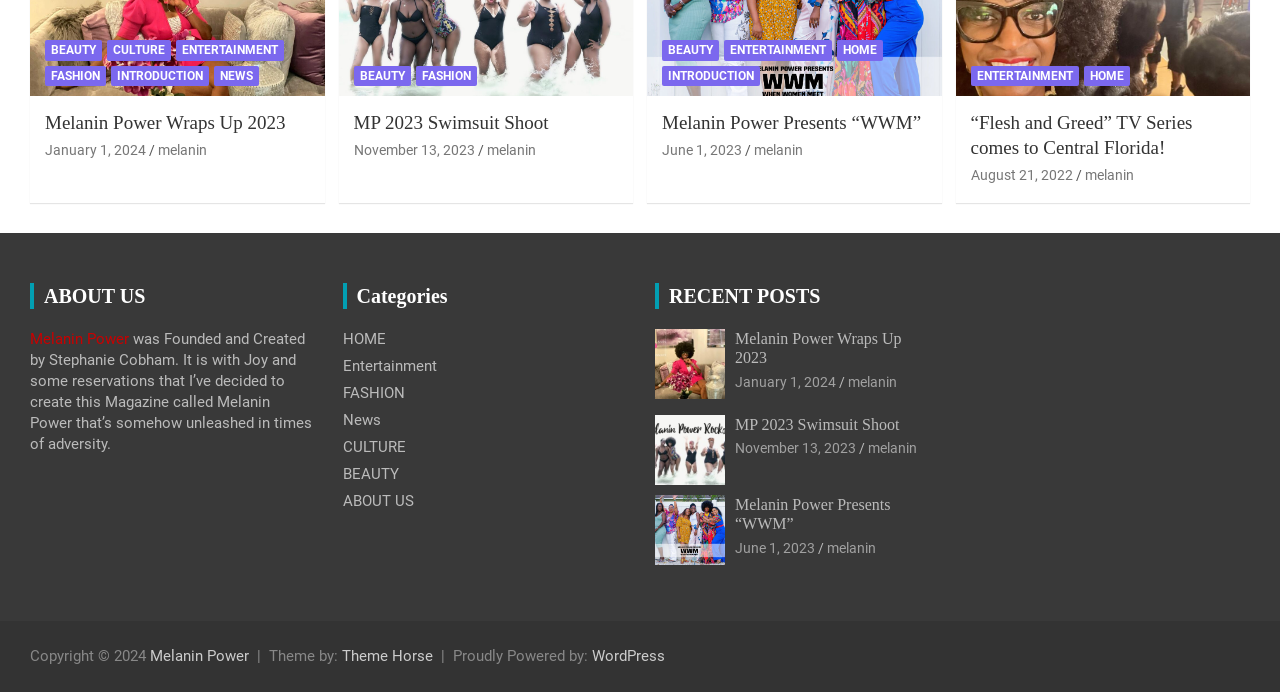What is the title of the recent post on January 1, 2024?
Answer the question with a detailed explanation, including all necessary information.

The recent post on January 1, 2024 can be found in the 'RECENT POSTS' section, where the title of the post is 'Melanin Power Wraps Up 2023'.